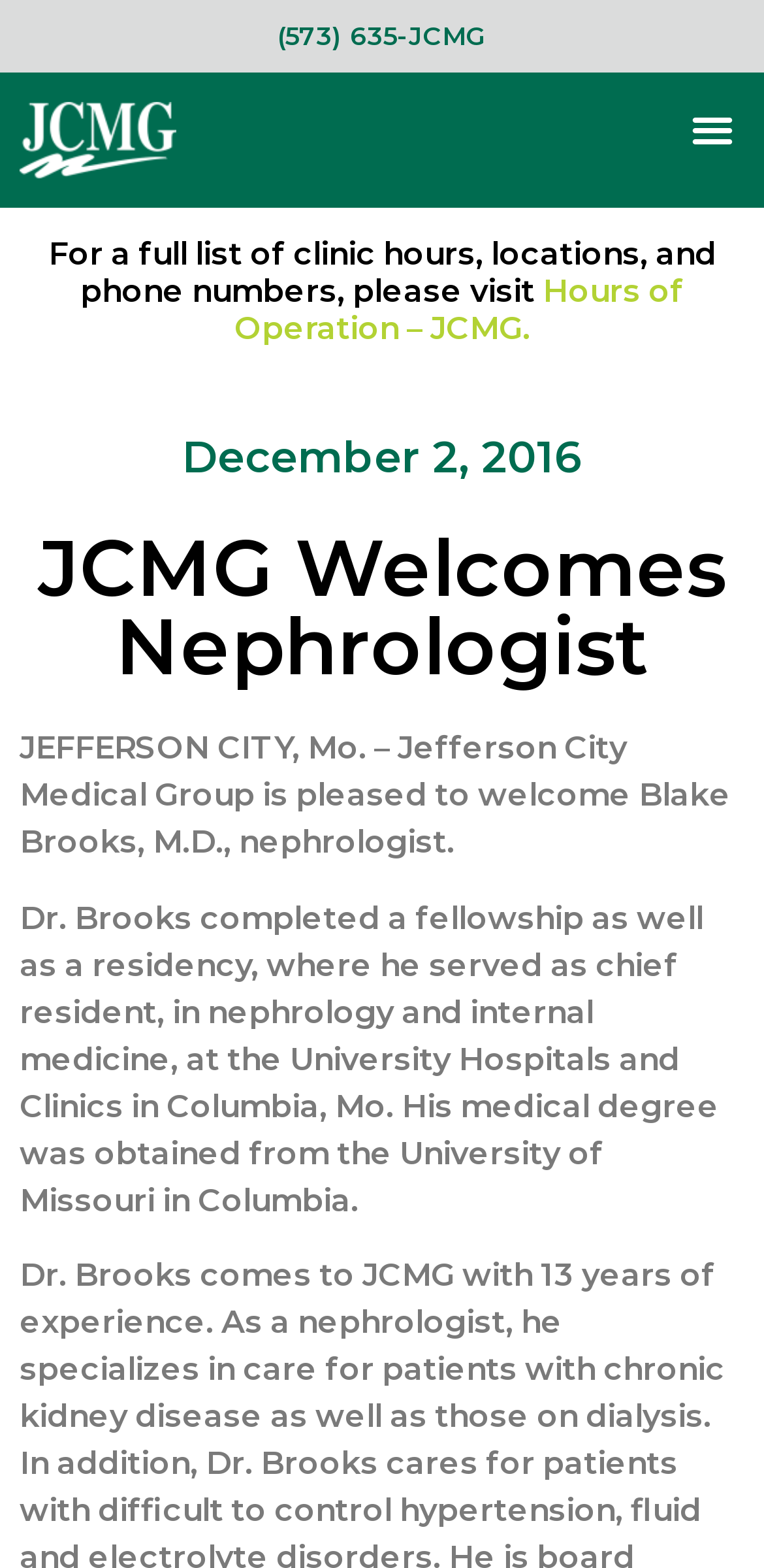Provide the bounding box coordinates of the UI element this sentence describes: "December 2, 2016".

[0.238, 0.272, 0.762, 0.313]